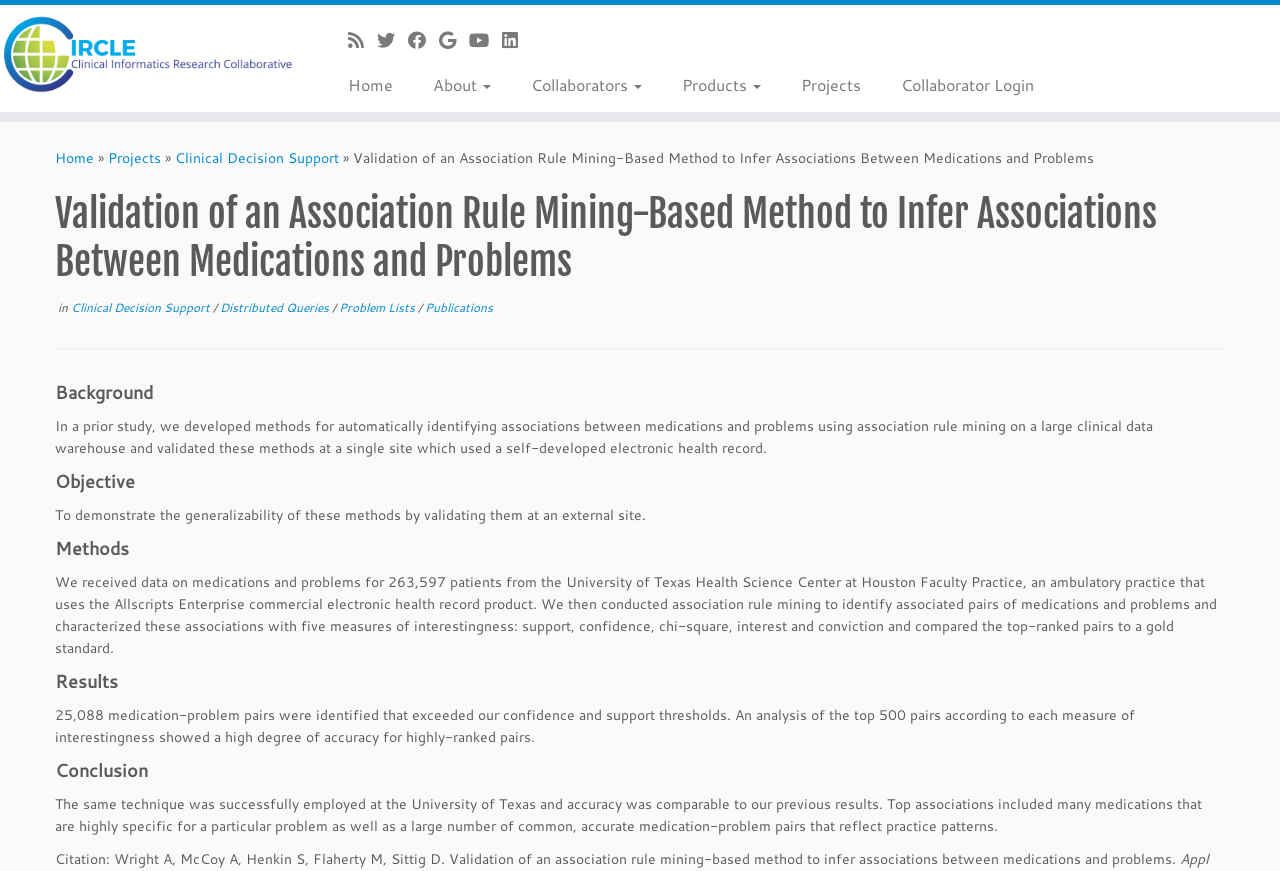Give a one-word or short-phrase answer to the following question: 
What is the name of the collaborative?

CIRCLE